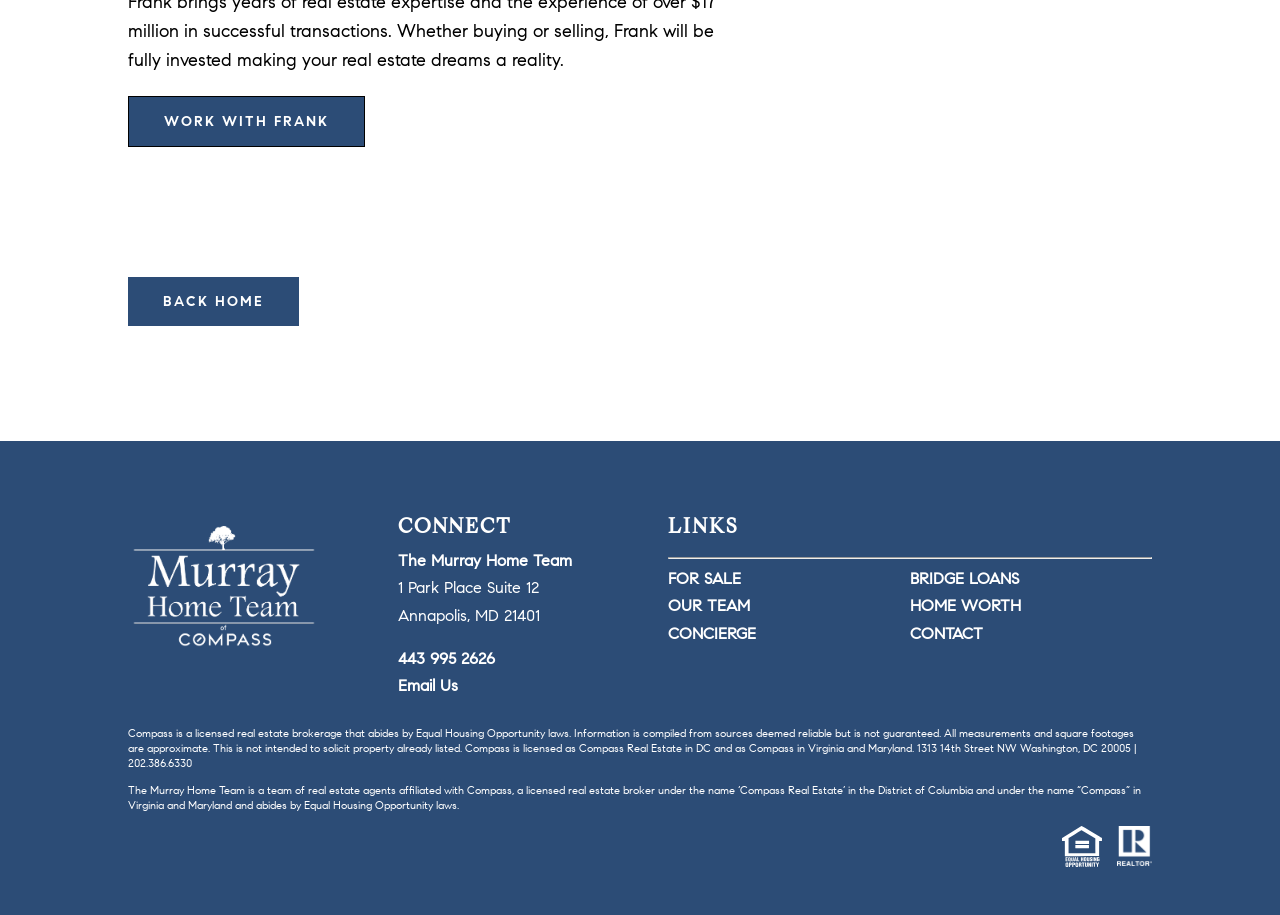Determine the coordinates of the bounding box that should be clicked to complete the instruction: "View 'FOR SALE' listings". The coordinates should be represented by four float numbers between 0 and 1: [left, top, right, bottom].

[0.522, 0.625, 0.579, 0.643]